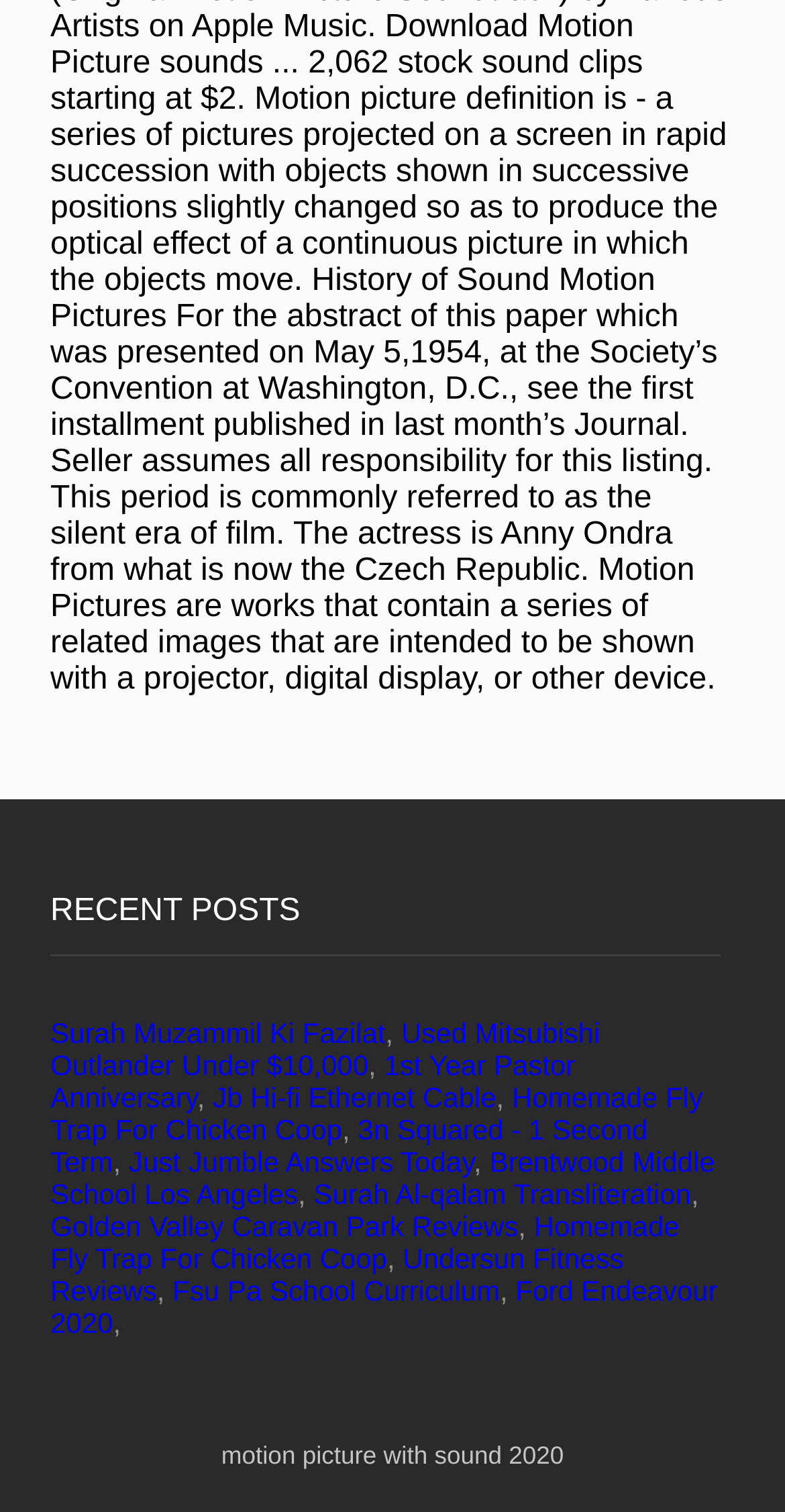Could you specify the bounding box coordinates for the clickable section to complete the following instruction: "Go to INDUSTRY page"?

None